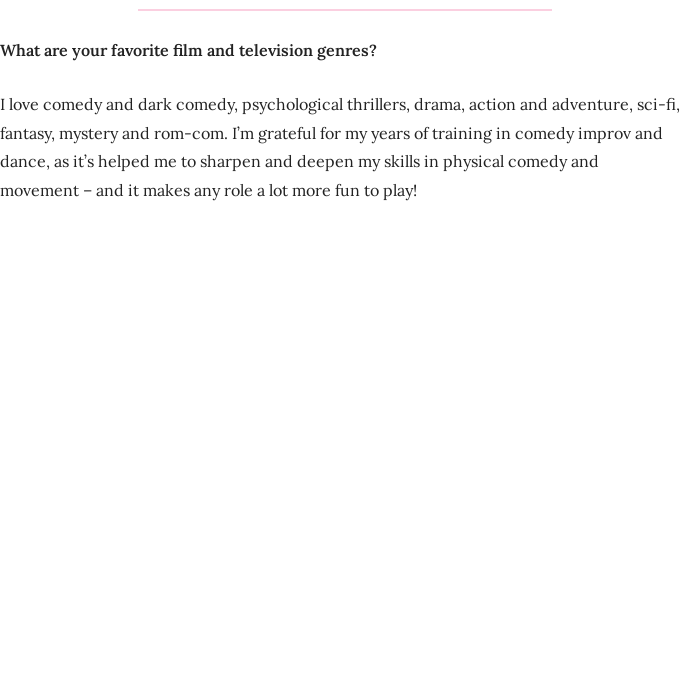Respond to the question with just a single word or phrase: 
What skills does the individual highlight?

Comedy improv and dance